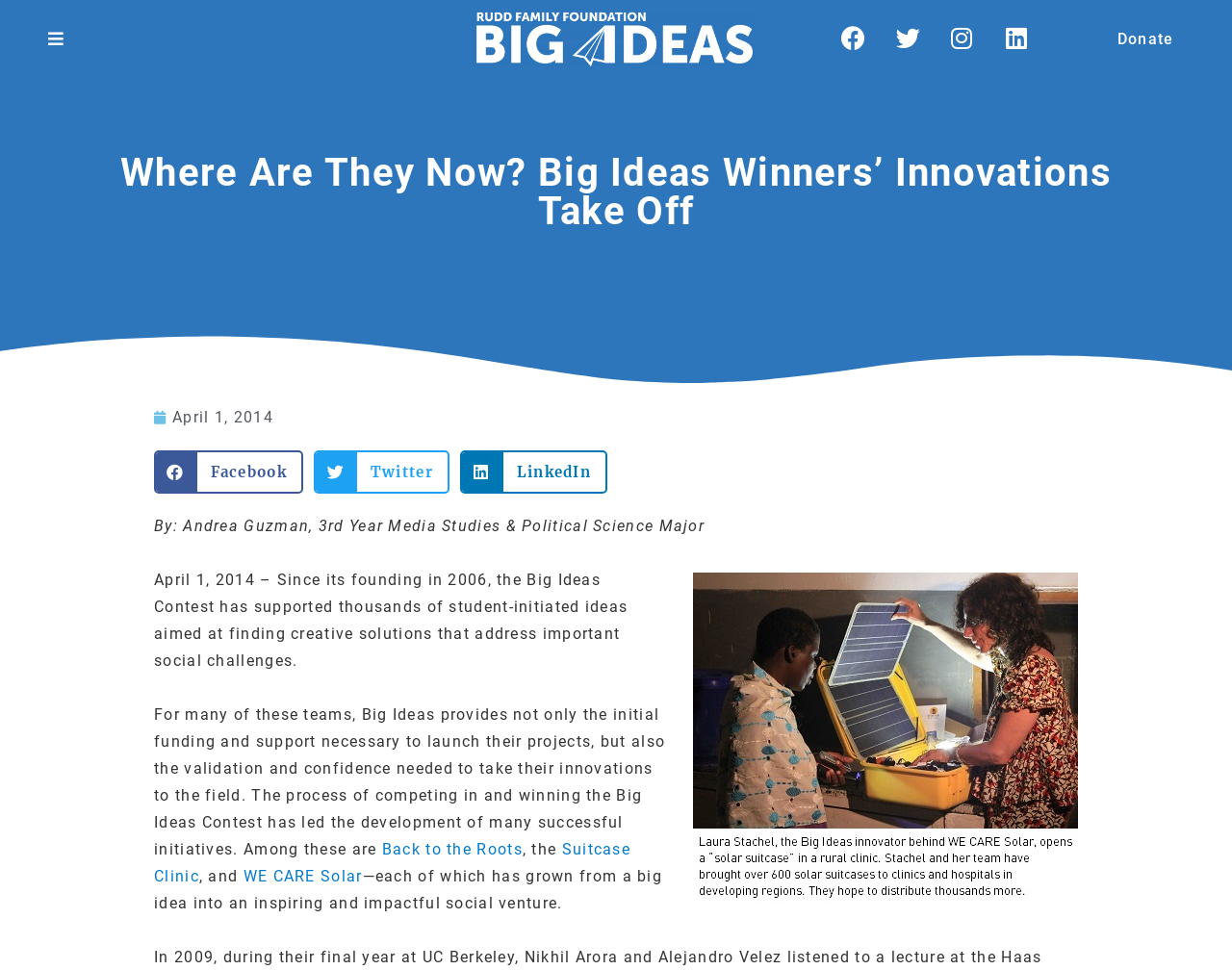Could you find the bounding box coordinates of the clickable area to complete this instruction: "Visit Facebook page"?

[0.674, 0.014, 0.713, 0.064]